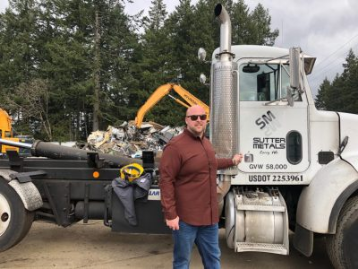Thoroughly describe everything you see in the image.

The image features Chad Sutter, the owner of Sutter Metals, standing beside a large, white truck prominently displaying the company name and logo. The truck appears to be a heavy-duty vehicle used for transporting scrap metal, as evidenced by the large pile of recyclable materials loaded in the back. In the background, a wooded area can be seen, suggesting the company's location in a natural setting. Chad is dressed in a burgundy button-up shirt and blue jeans, and he wears sunglasses, displaying a confident stance as he engages with the viewer. The scene reflects the essence of Sutter Metals, a company known for its role in the scrap metal recycling industry, emphasizing both practicality and community service.